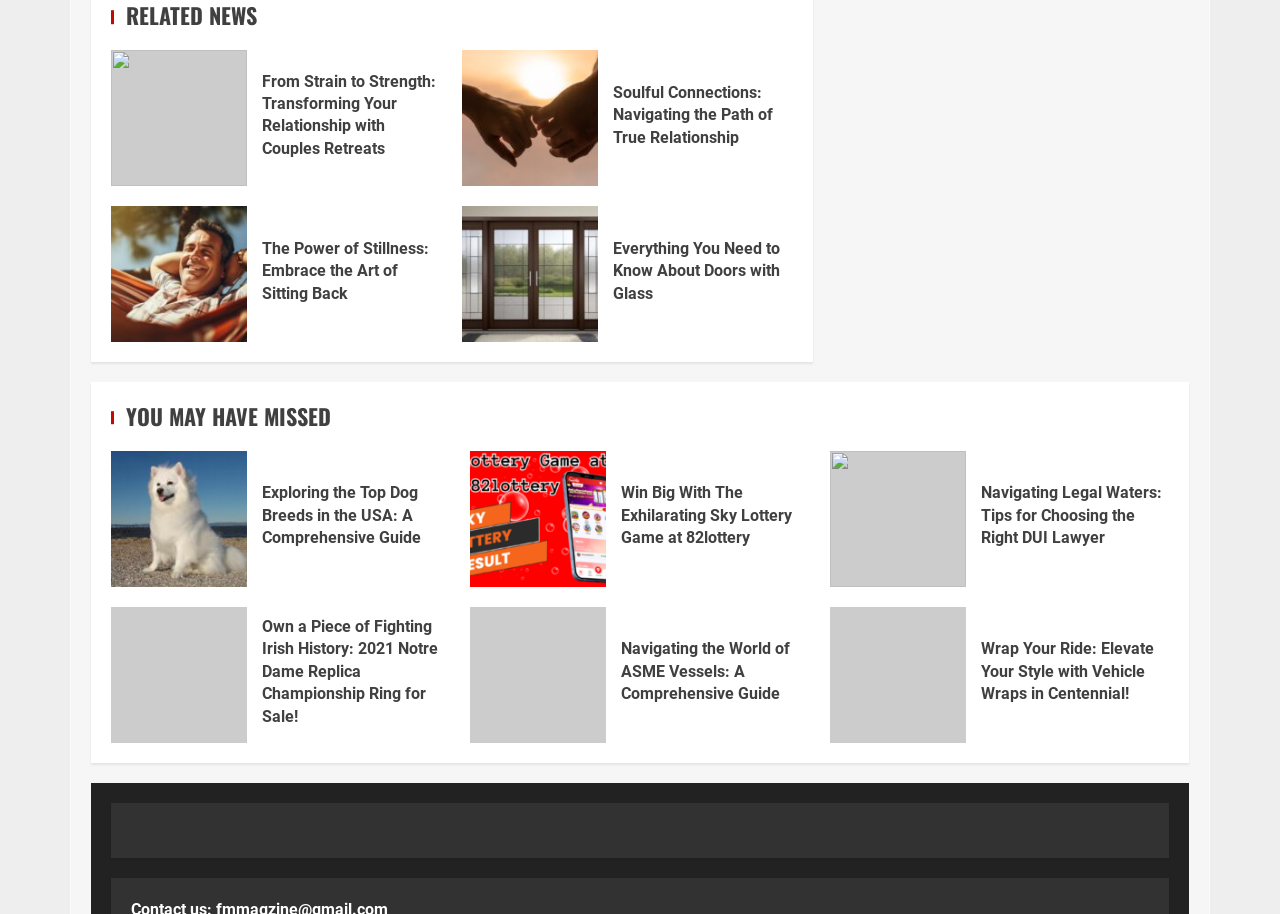What is the image associated with the article 'Soulful Connections: Navigating the Path of True Relationship'?
Your answer should be a single word or phrase derived from the screenshot.

True Relationship